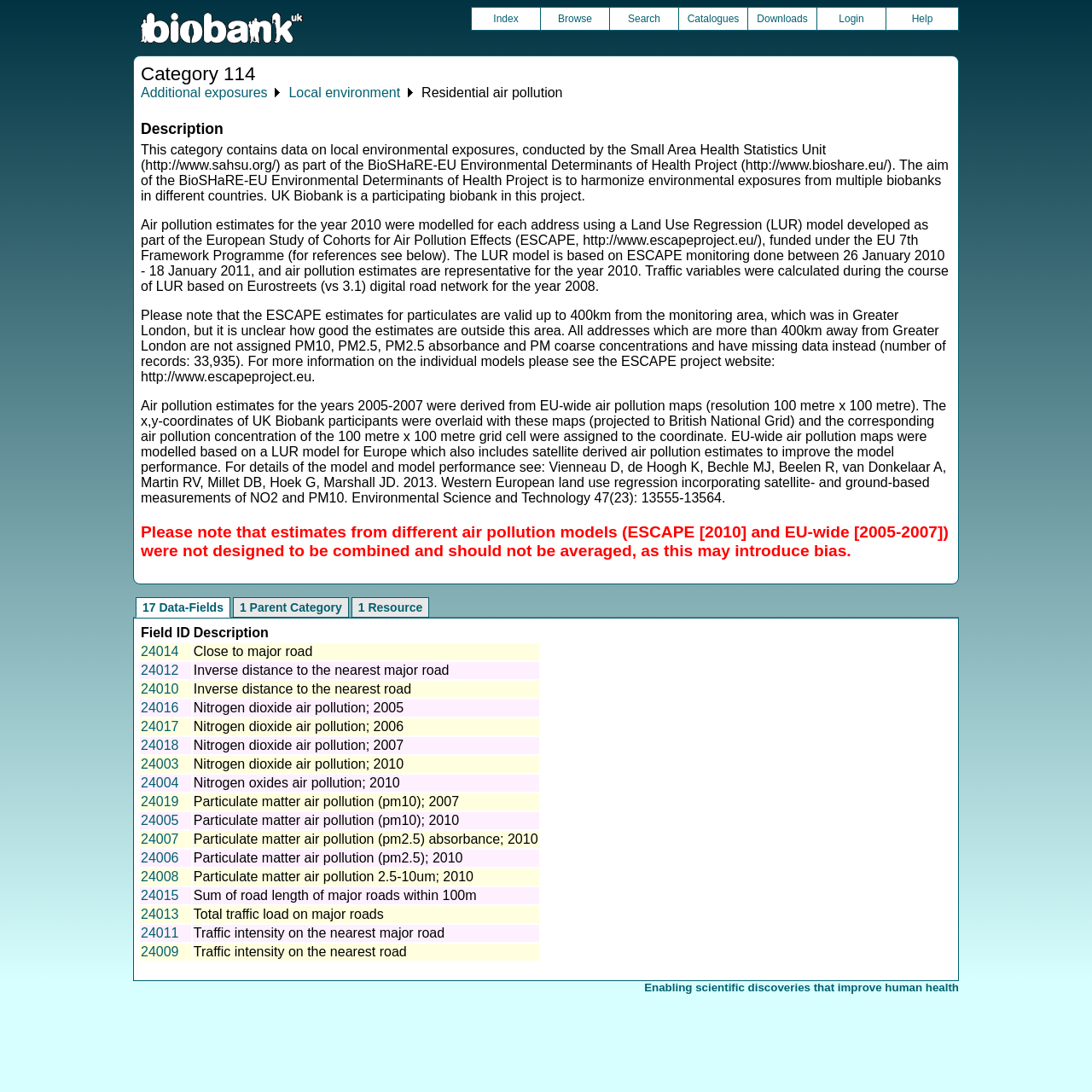Please identify the bounding box coordinates of the element I need to click to follow this instruction: "Click on the 'Index' link".

[0.432, 0.007, 0.495, 0.027]